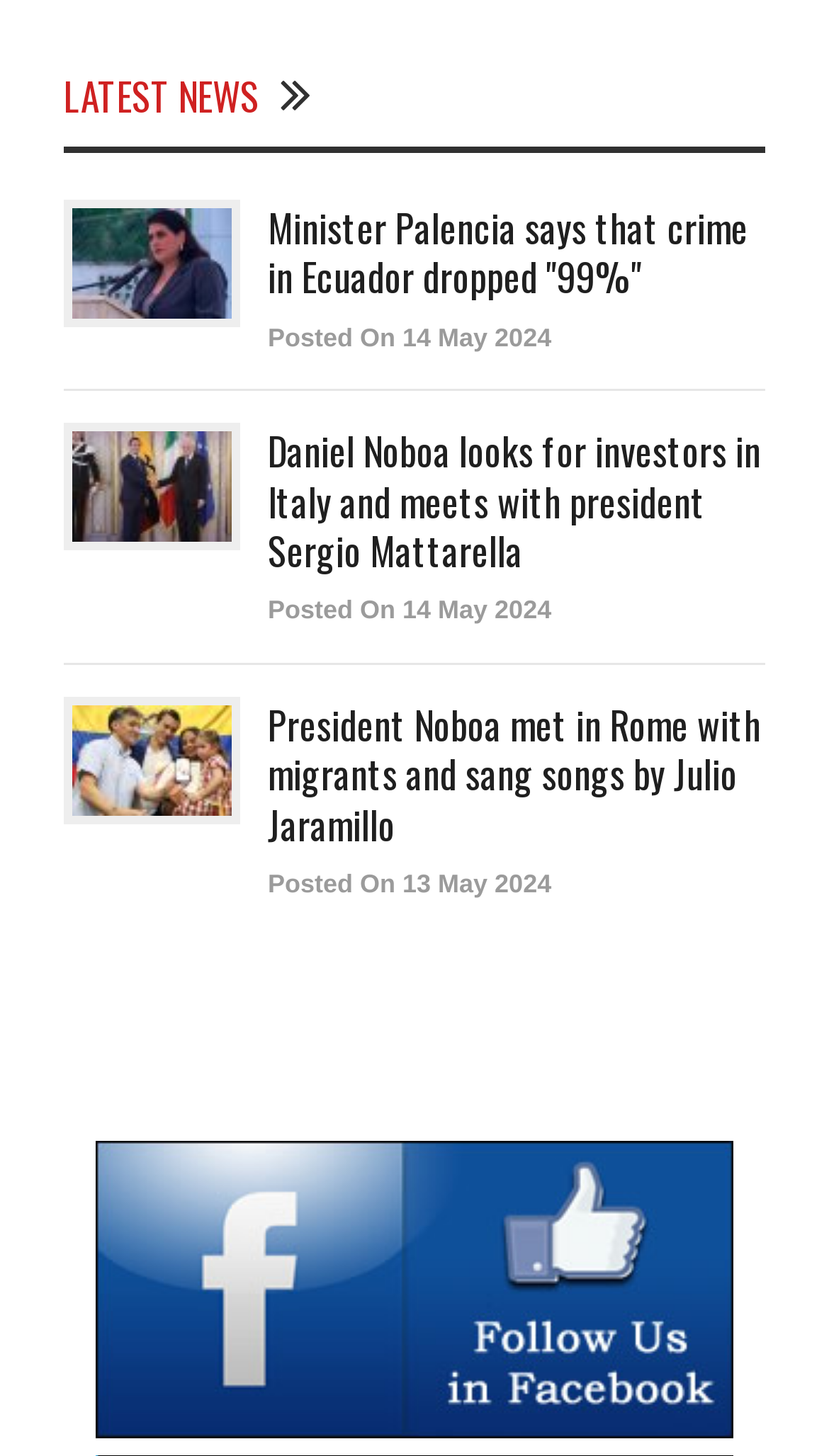What is the date of the latest news article?
Refer to the image and provide a detailed answer to the question.

I looked at the links with the 'Posted On' text and found that the latest date is 14 May 2024, which is associated with two news articles.